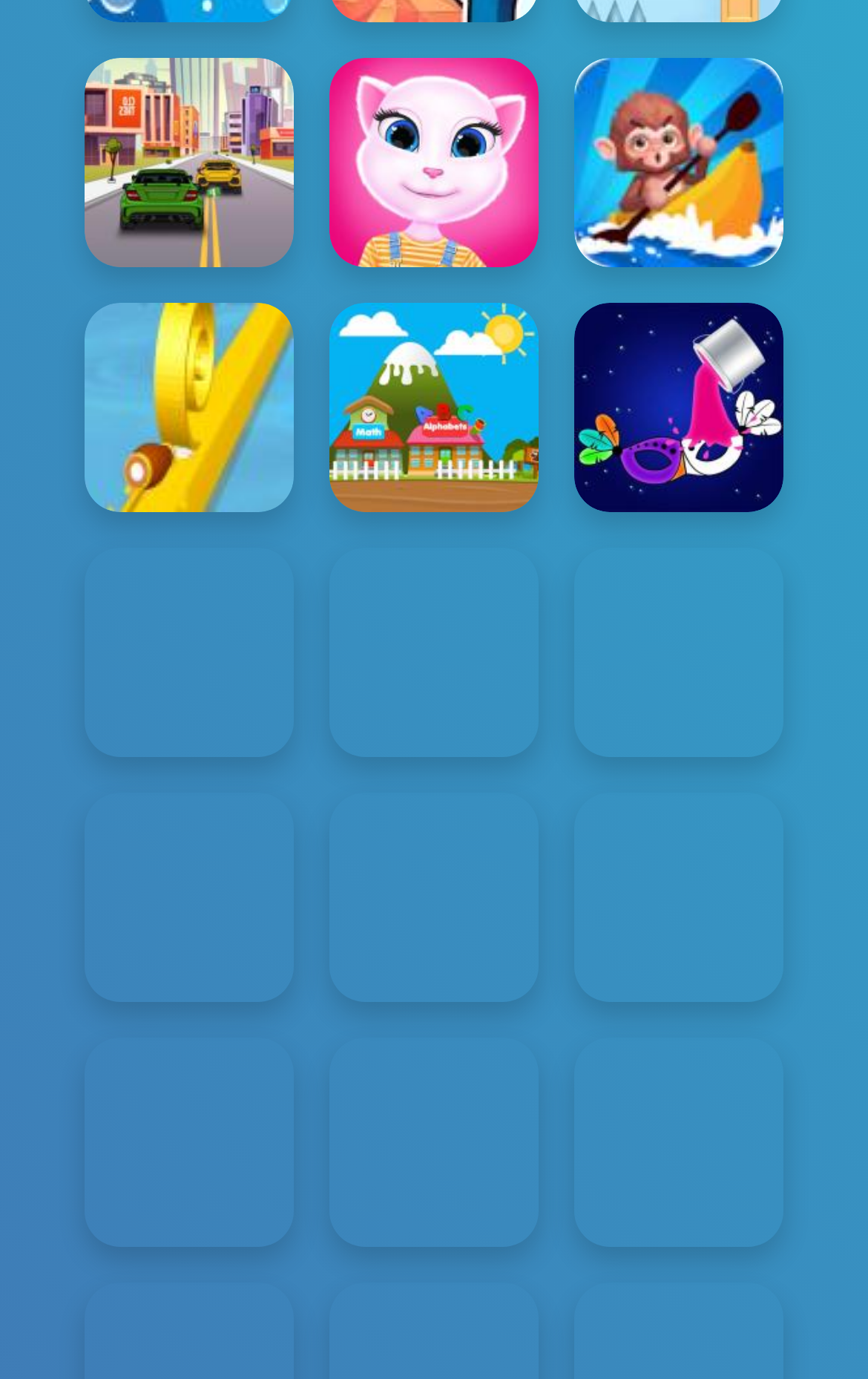Find the bounding box of the element with the following description: "Dino Squad Battle Mission". The coordinates must be four float numbers between 0 and 1, formatted as [left, top, right, bottom].

[0.097, 0.397, 0.338, 0.549]